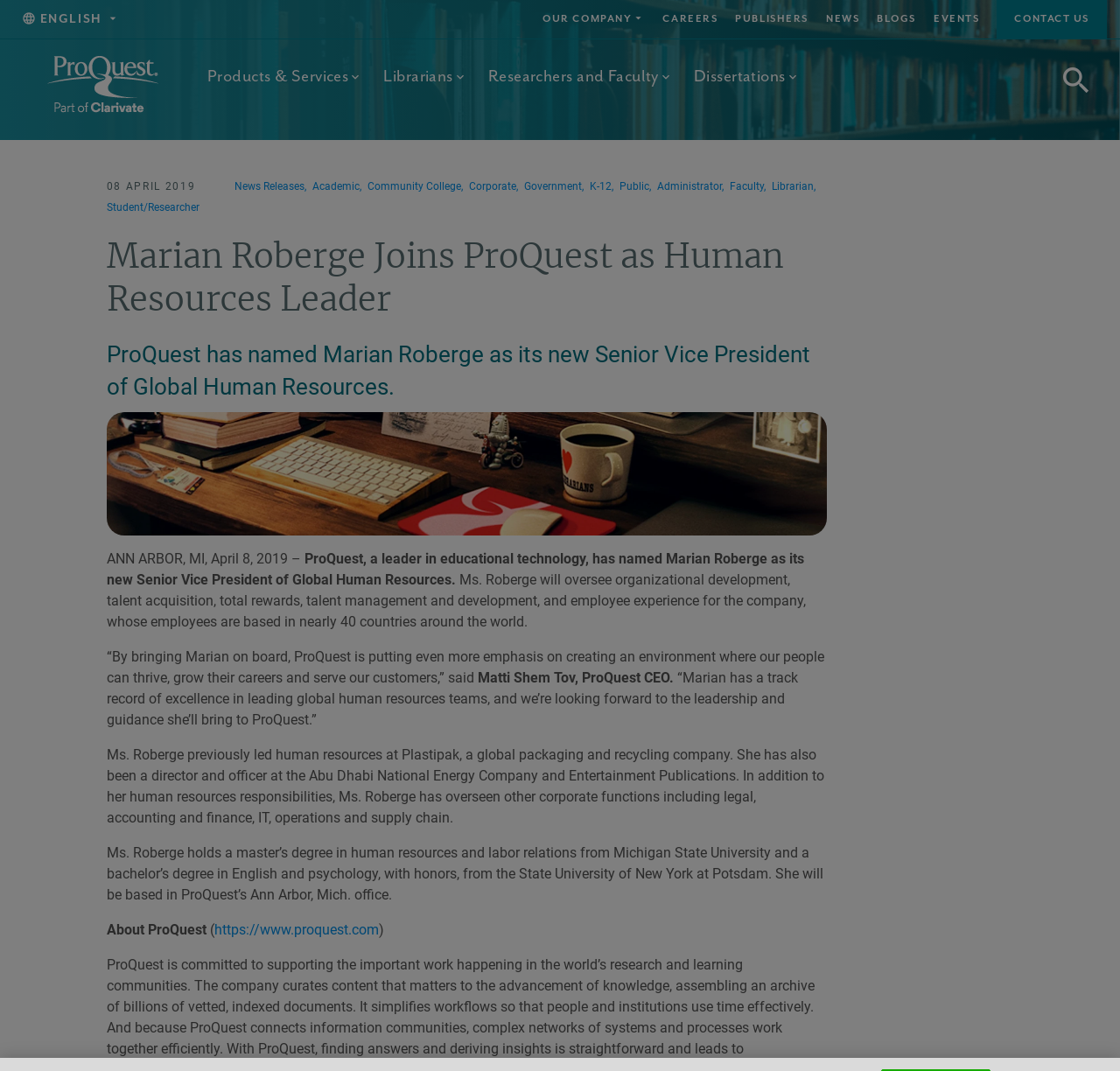Please give a one-word or short phrase response to the following question: 
Who is the CEO of ProQuest?

Matti Shem Tov